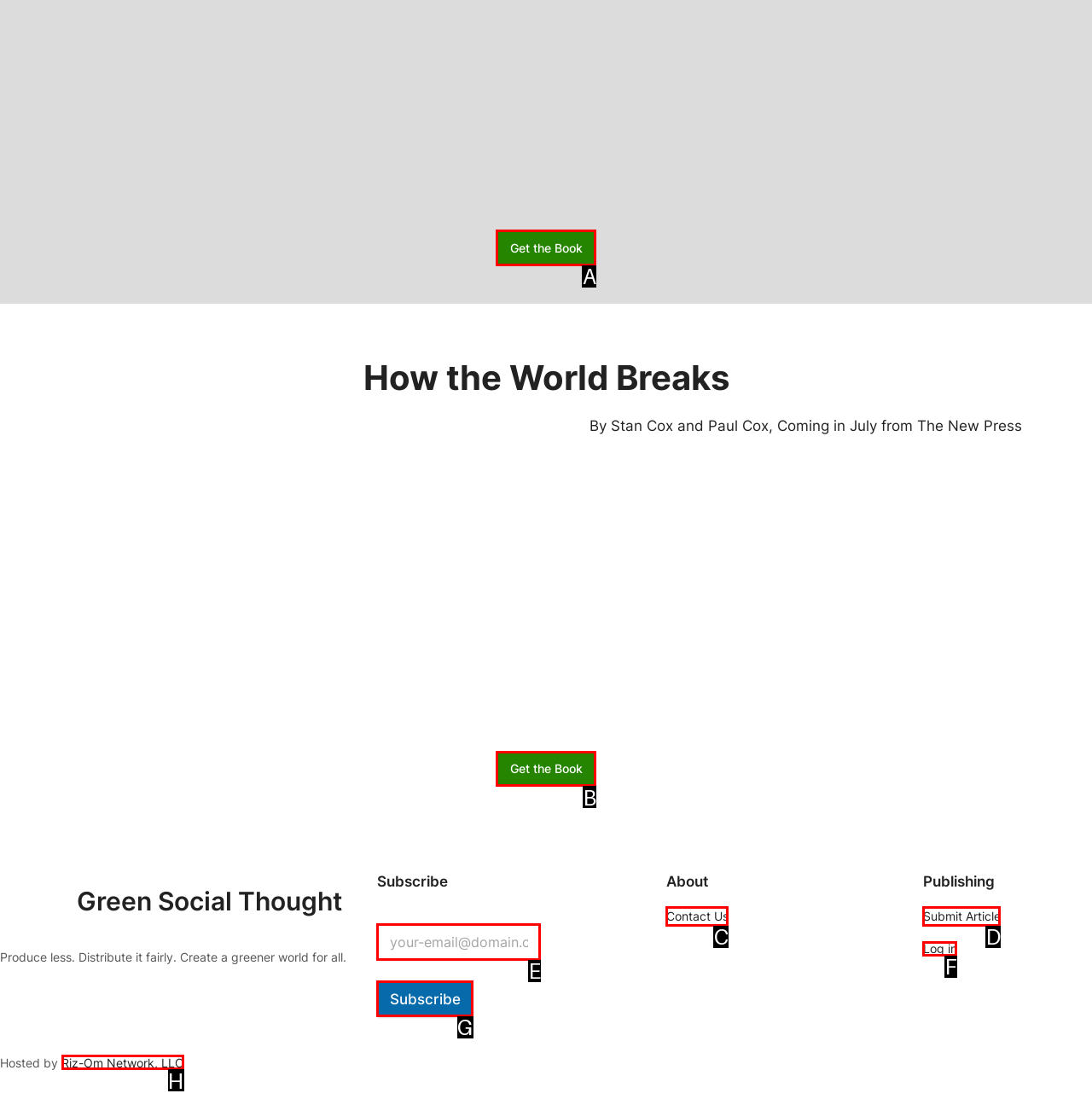Choose the letter that corresponds to the correct button to accomplish the task: Subscribe
Reply with the letter of the correct selection only.

G